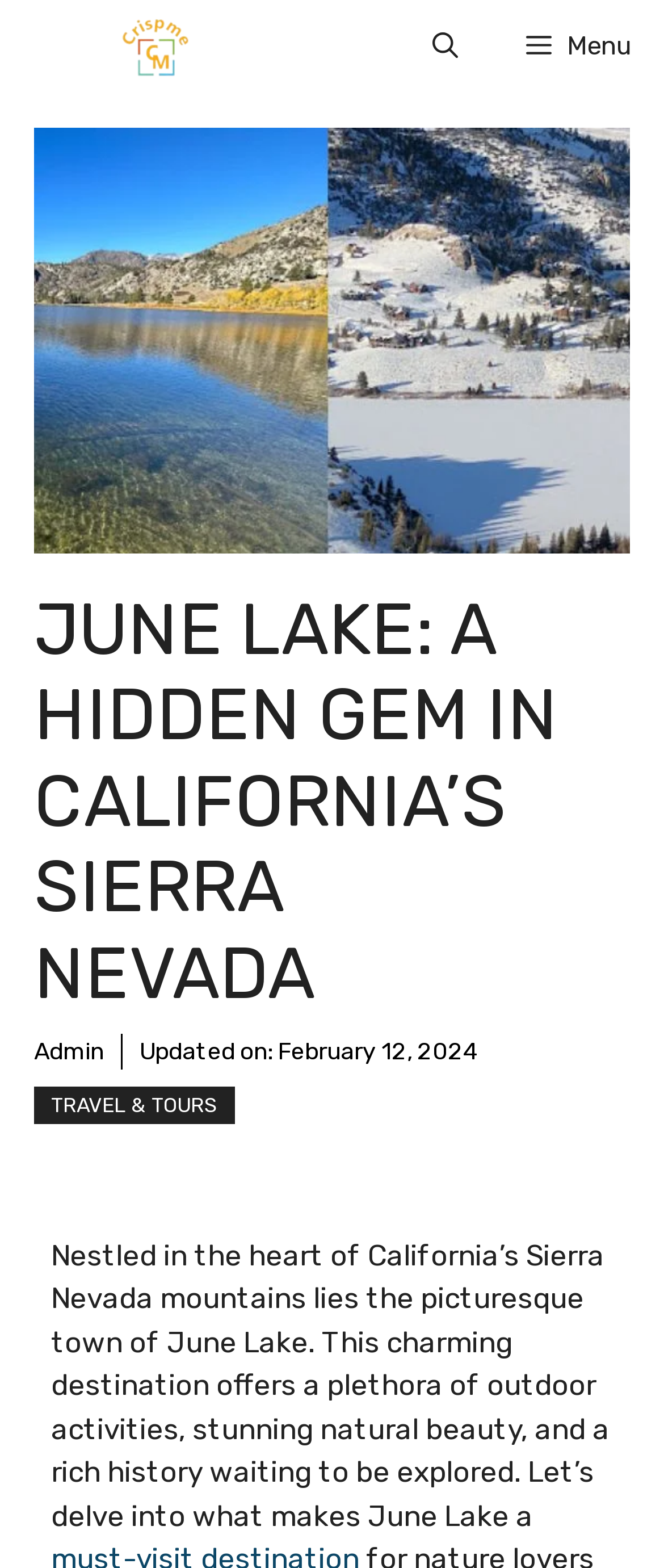Write an exhaustive caption that covers the webpage's main aspects.

The webpage is about June Lake, a hidden gem in California's Sierra Nevada, and is geared towards nature lovers and outdoor enthusiasts. At the top left of the page, there is a link to the website "Crispme" accompanied by an image with the same name. Next to it, on the top right, are two buttons: "Menu" and "Open search". 

Below the top section, a prominent heading "JUNE LAKE: A HIDDEN GEM IN CALIFORNIA’S SIERRA NEVADA" is centered on the page. Underneath the heading, there is a link to "Admin" on the left, followed by a "Updated on:" label and a time element showing "February 12, 2024". 

On the same horizontal level, there is a link to "TRAVEL & TOURS" on the left. Below this section, a large figure takes up most of the page's width, containing an image of June Lake. Above the image, there is a descriptive text that summarizes the content of the webpage, stating that June Lake is a charming destination offering outdoor activities, natural beauty, and a rich history waiting to be explored.